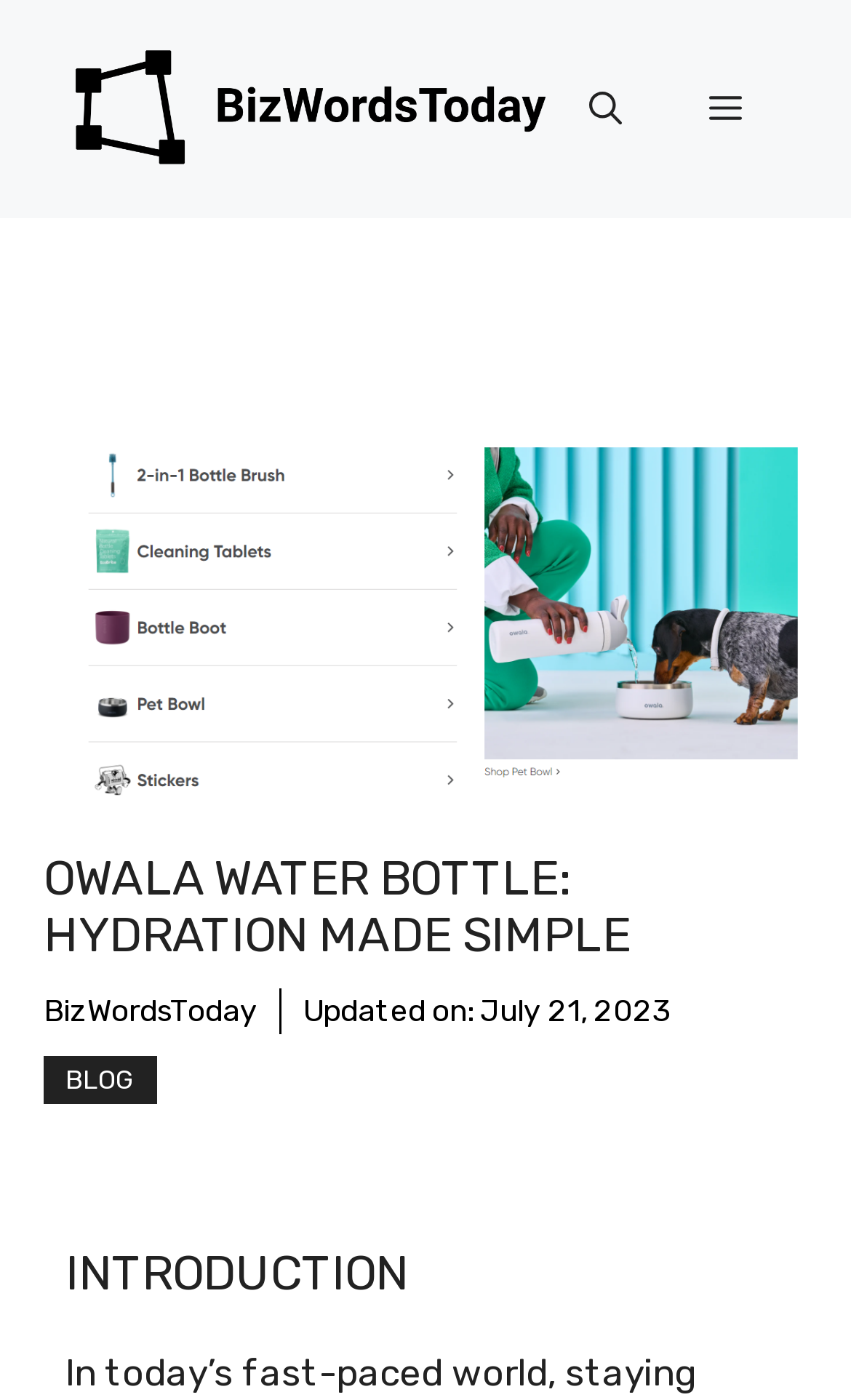How many links are there in the top section?
Utilize the image to construct a detailed and well-explained answer.

I counted the number of links in the top section by looking at the banner element 'Site' which contains two links: 'BizWordsToday' and another 'BizWordsToday'.